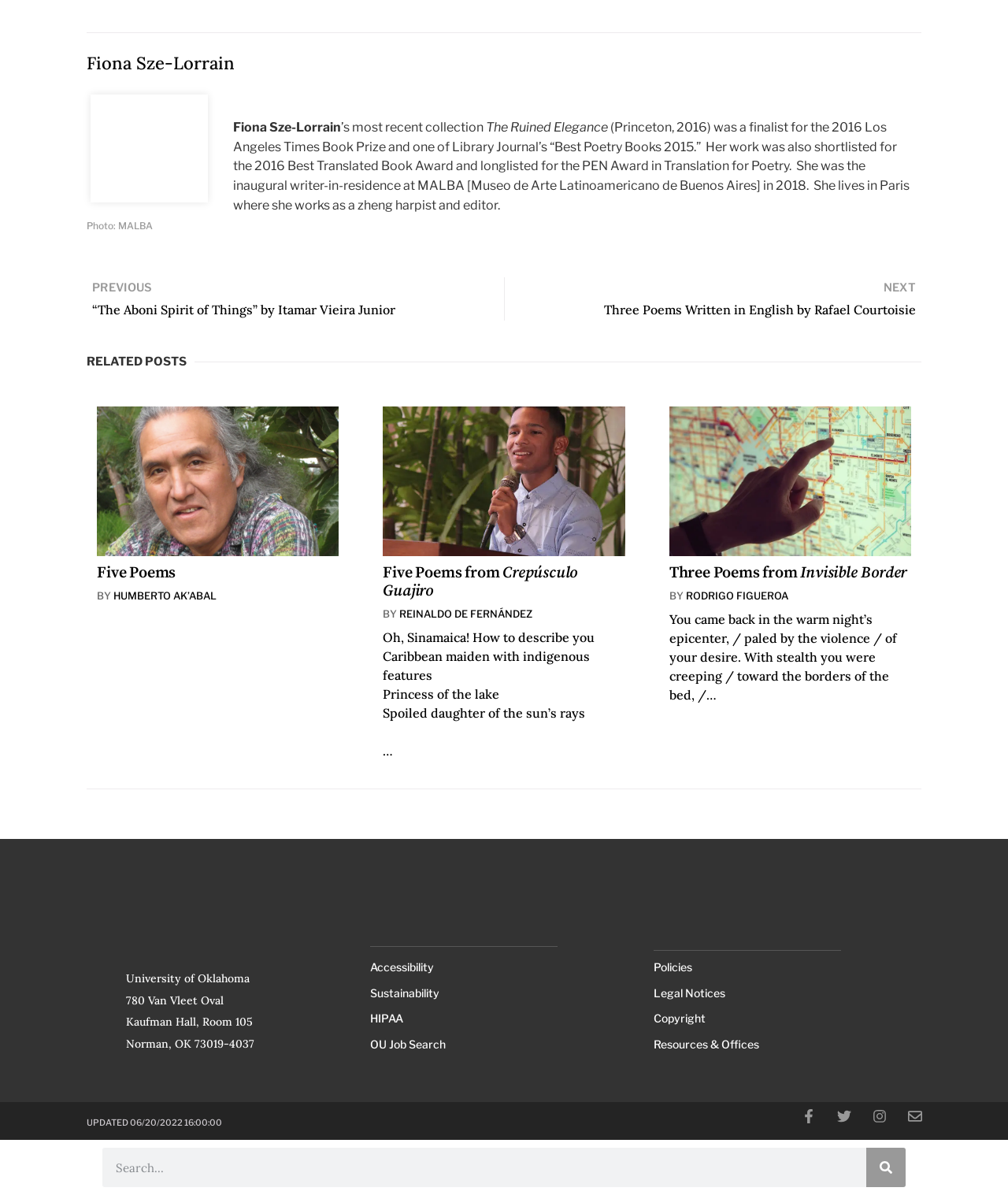Identify and provide the bounding box for the element described by: "Resources & Offices".

[0.648, 0.865, 0.914, 0.883]